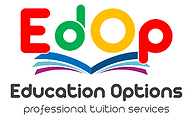Paint a vivid picture of the image with your description.

The image features the logo of "Education Options," a professional tuition service. The design prominently displays the abbreviation "EdOp" in vibrant colors—red, yellow, and green—symbolizing the organization's commitment to engaging and effective educational support. Below the colorful acronym, an open book is illustrated in blue and green, representing knowledge and learning. The phrase "Education Options" is written boldly, followed by the tagline "professional tuition services" in a sleek, modern font. This logo encapsulates the essence of educational guidance offered, particularly for students preparing for exams like the 11+ in Milton Keynes and surrounding areas.